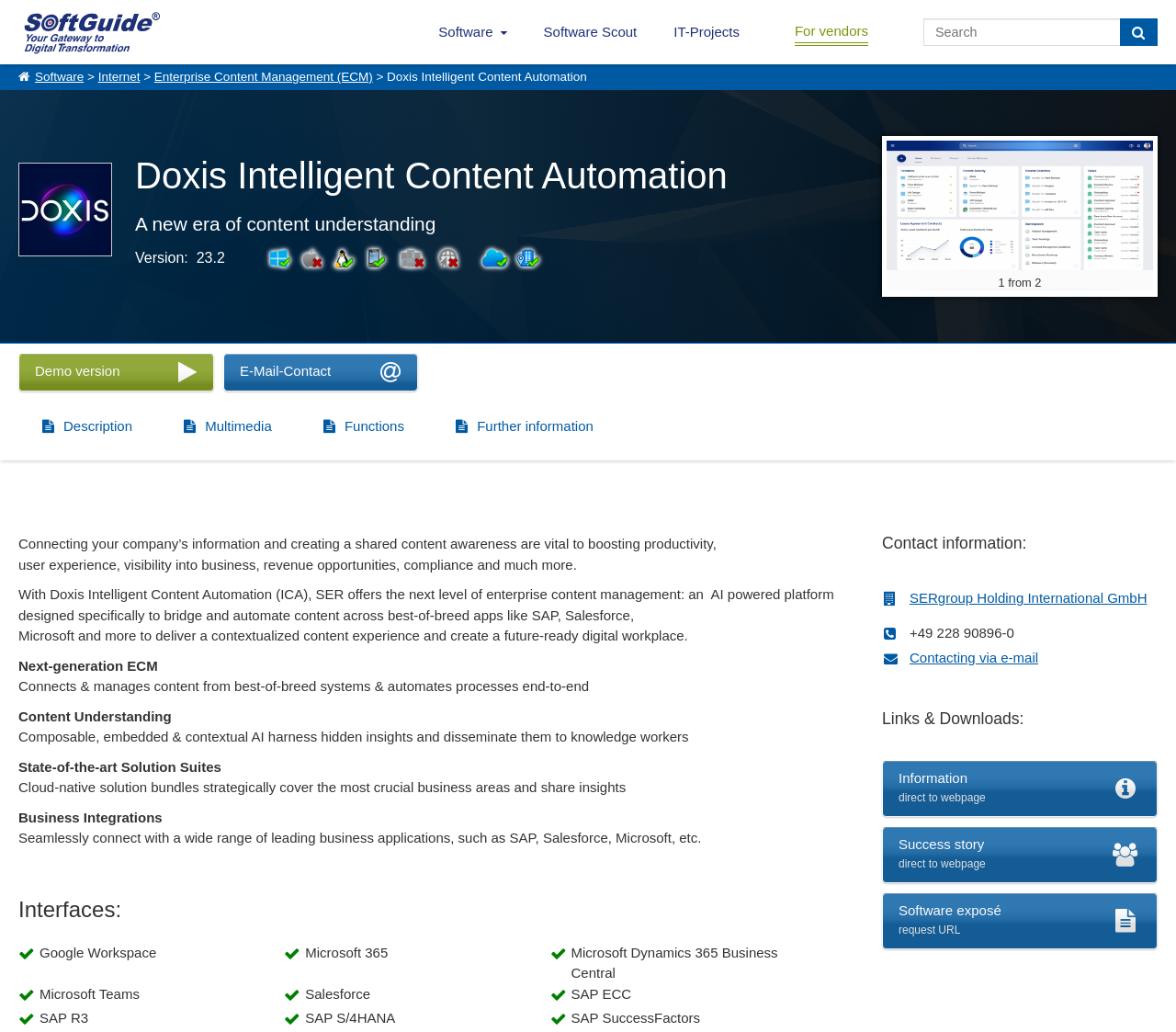Determine the bounding box coordinates of the clickable element to complete this instruction: "View success story". Provide the coordinates in the format of four float numbers between 0 and 1, [left, top, right, bottom].

[0.751, 0.801, 0.984, 0.855]